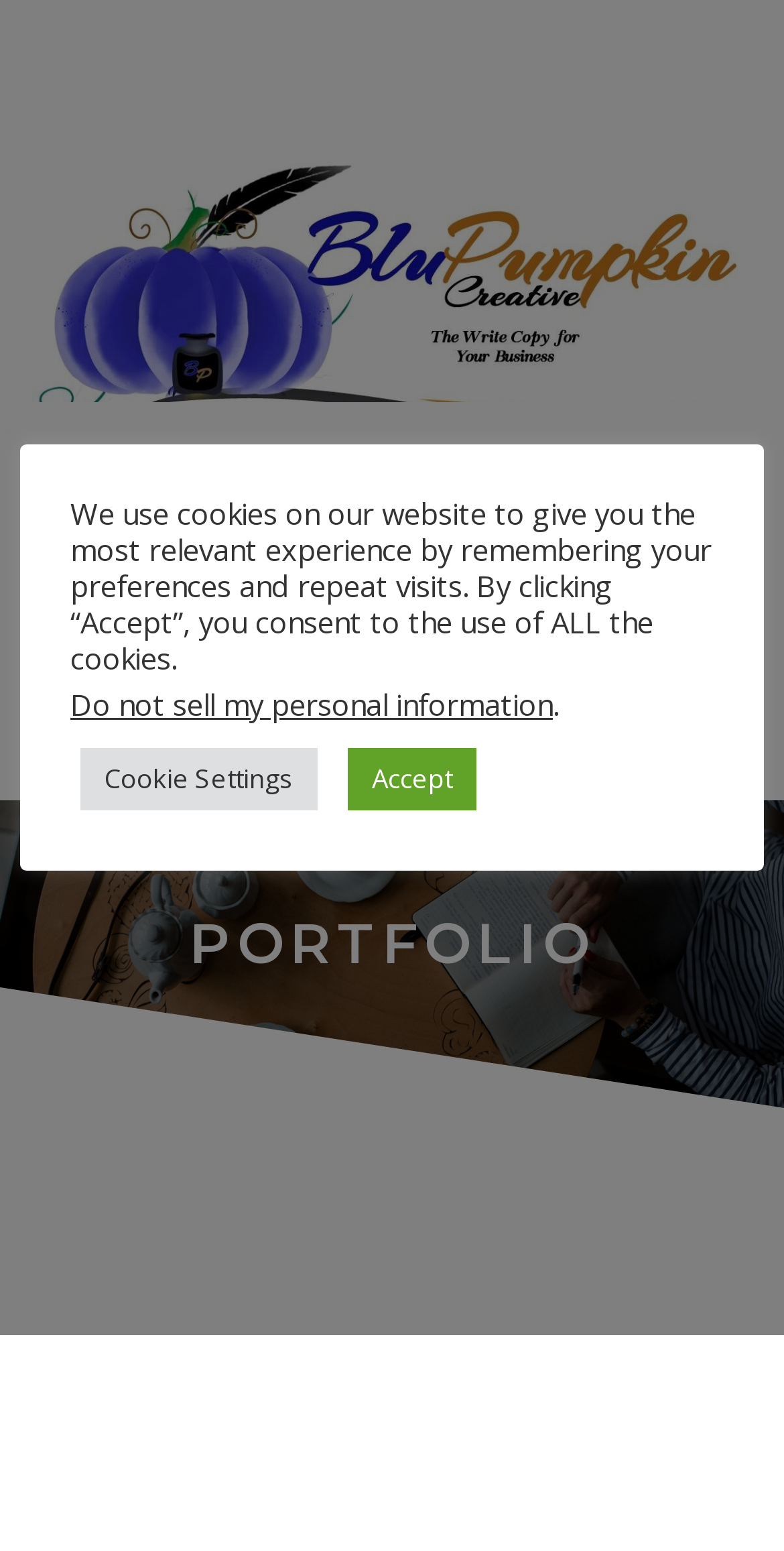Create a detailed summary of all the visual and textual information on the webpage.

The webpage is a portfolio for BluPumpkin Creative, showcasing various pieces of work including articles, product descriptions, website designs, and website copy. At the top left corner, there is a BluPumpkin logo image. Next to the logo, there is a "Schedule a Call!" link. 

Below the logo and the link, there is a prominent heading "PORTFOLIO" that spans across most of the width of the page. Underneath the heading, there is a "FEATURED BONUS" text. 

In the middle of the page, there is a notification about the use of cookies on the website, which informs visitors that the website uses cookies to provide a personalized experience. This notification is accompanied by two buttons, "Cookie Settings" and "Accept", which are placed side by side. There is also a "Do not sell my personal information" text above the buttons.